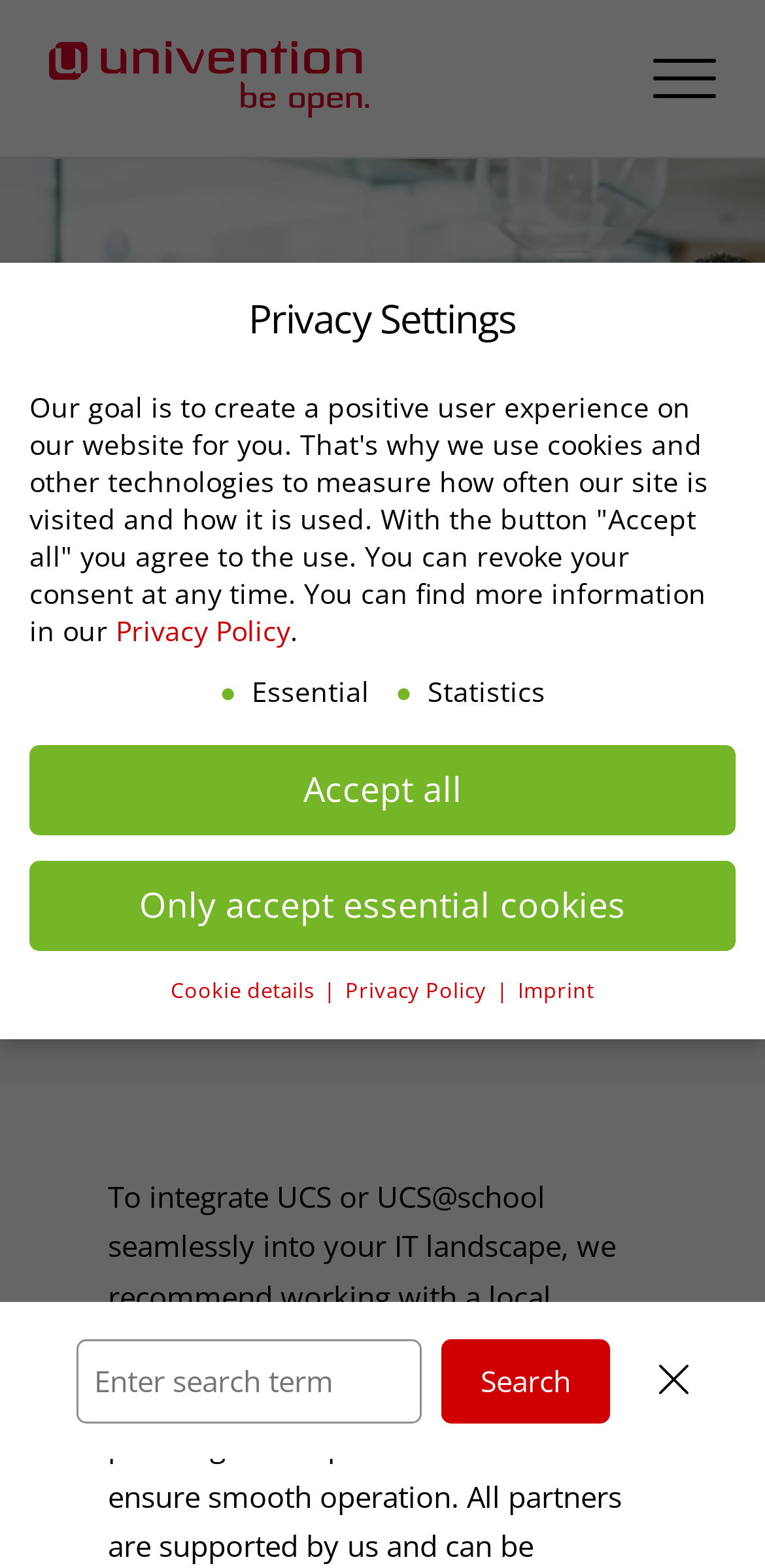From the element description: "Only accept essential cookies", extract the bounding box coordinates of the UI element. The coordinates should be expressed as four float numbers between 0 and 1, in the order [left, top, right, bottom].

[0.038, 0.549, 0.962, 0.607]